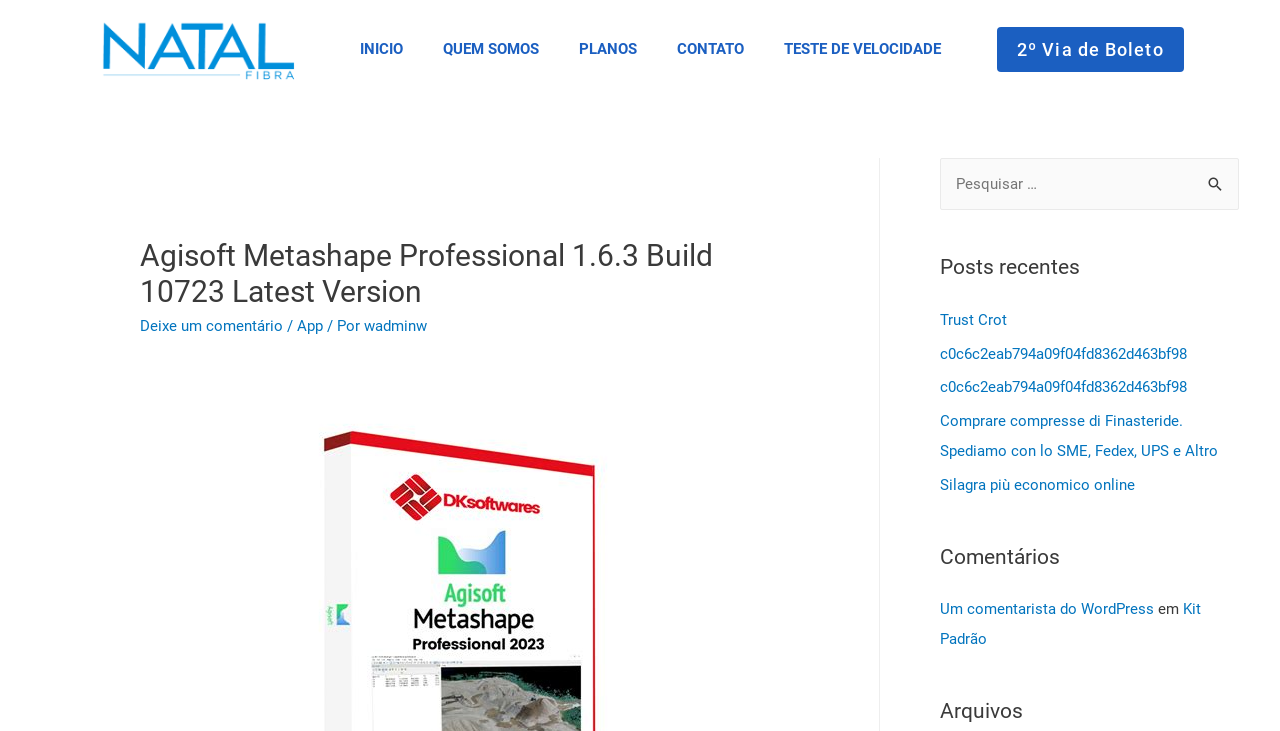Provide a brief response to the question below using a single word or phrase: 
What is the search button text?

Pesquisar